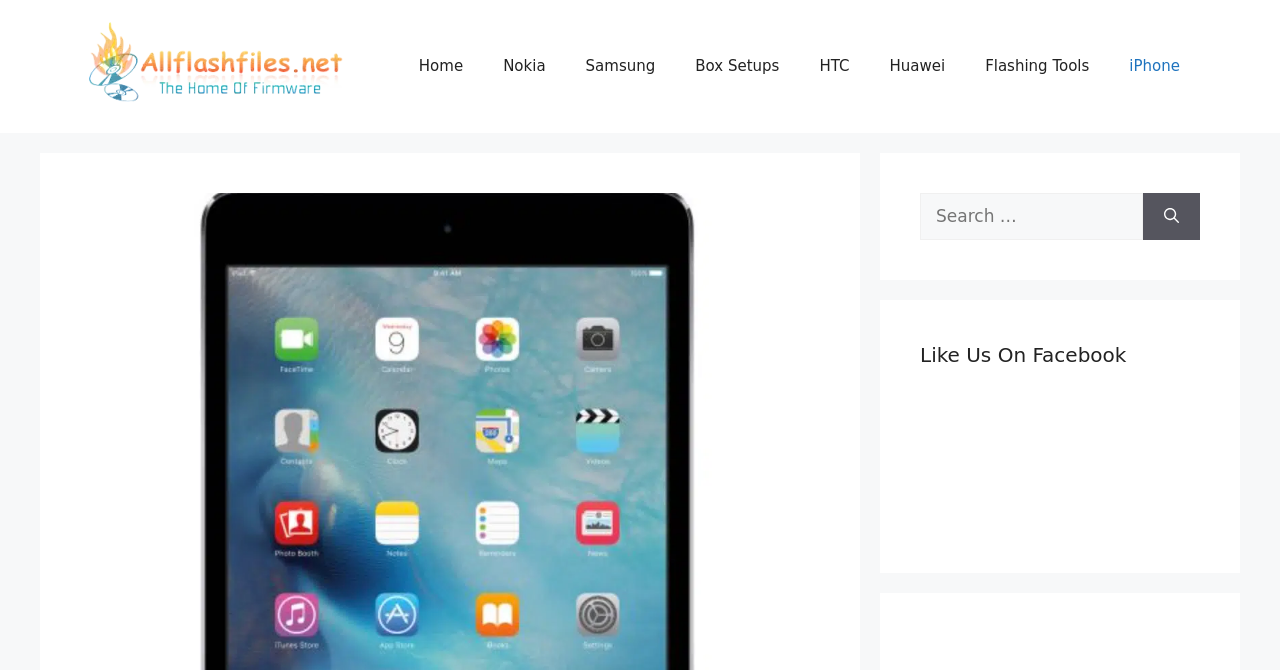Using the provided element description "Box Setups", determine the bounding box coordinates of the UI element.

[0.528, 0.054, 0.625, 0.144]